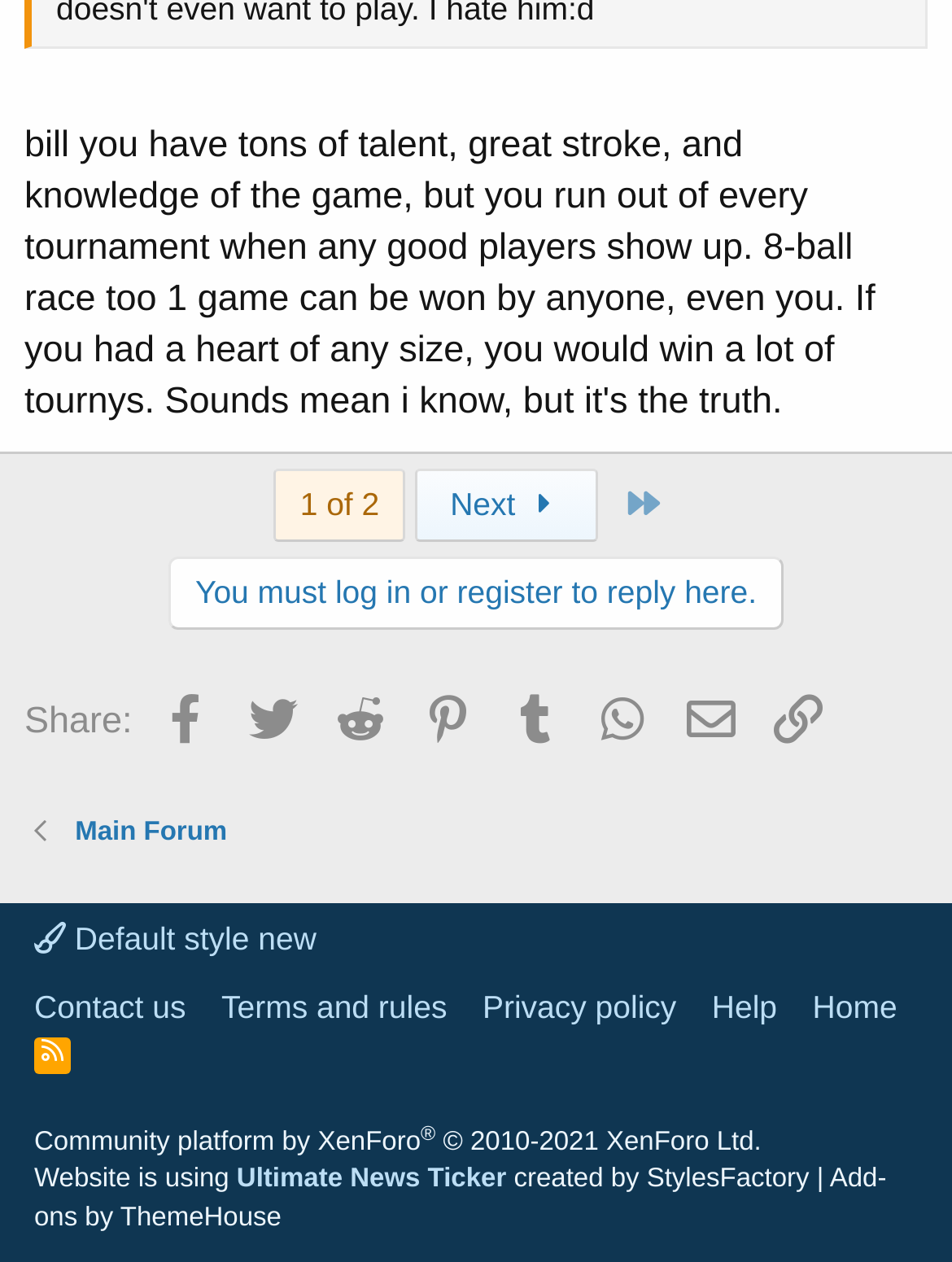Find the bounding box coordinates of the clickable area that will achieve the following instruction: "Visit Abhinav's profile".

None